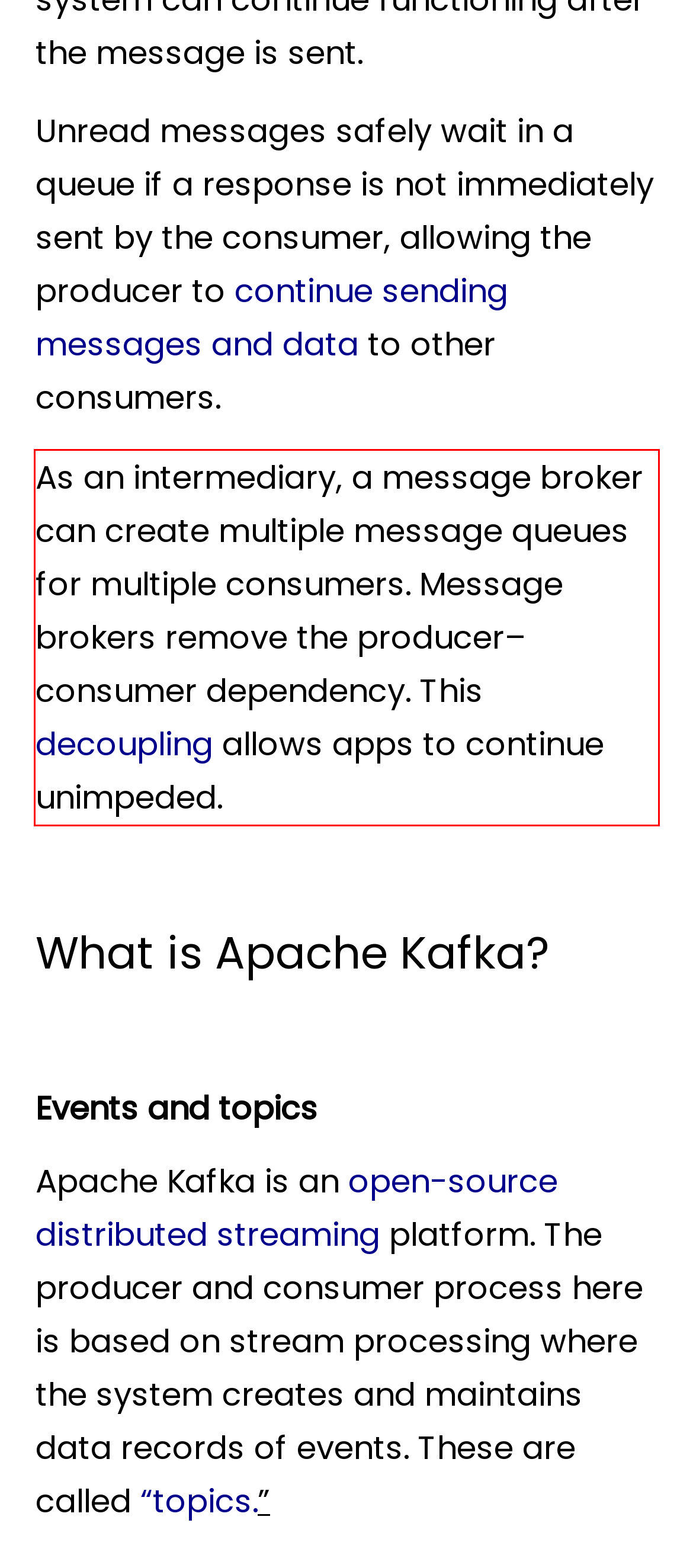Please use OCR to extract the text content from the red bounding box in the provided webpage screenshot.

As an intermediary, a message broker can create multiple message queues for multiple consumers. Message brokers remove the producer–consumer dependency. This decoupling allows apps to continue unimpeded.